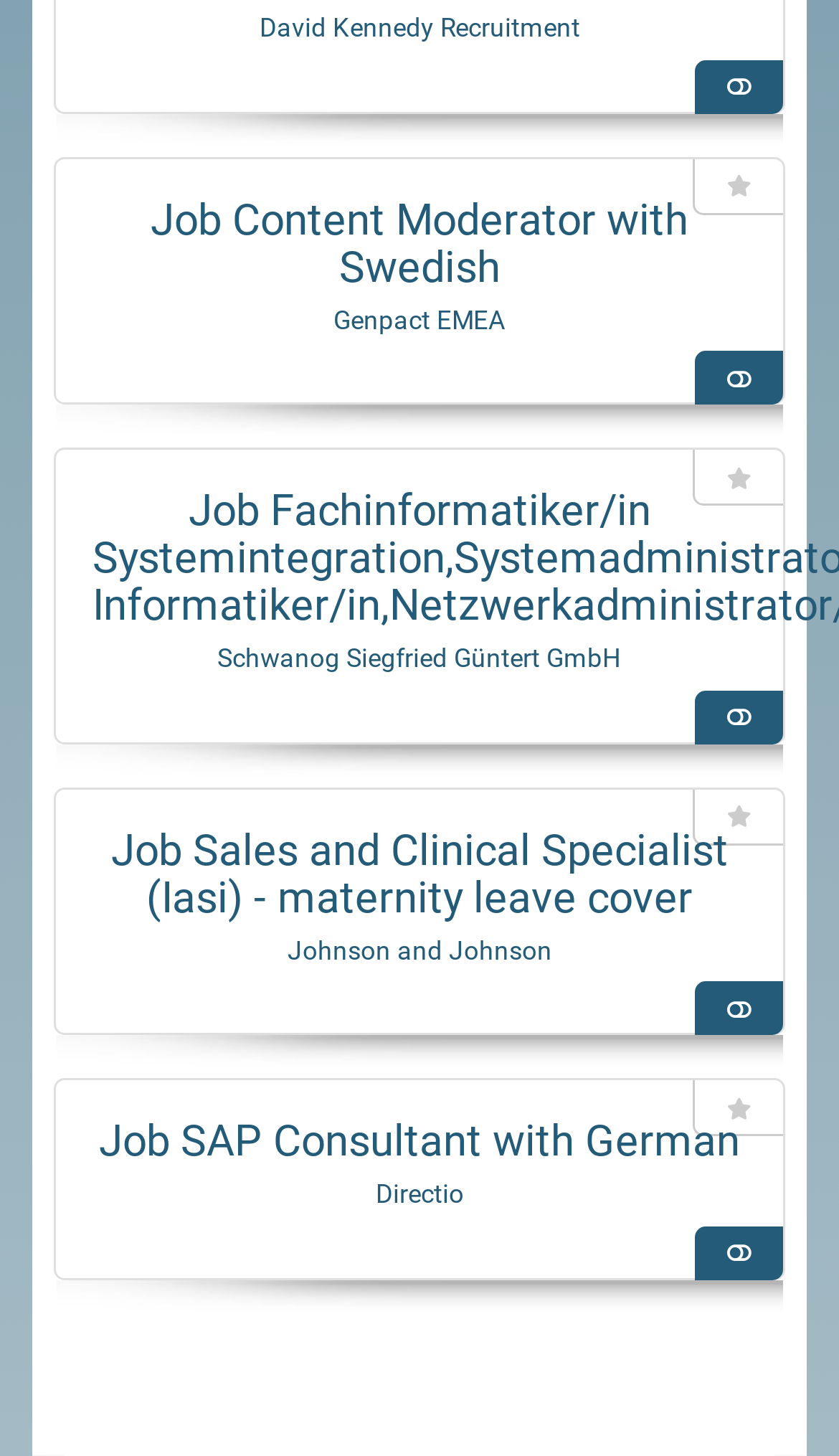Using the details in the image, give a detailed response to the question below:
What is the company name of the first job posting?

I looked at the first job posting and found the company name 'Genpact EMEA' below the job title.